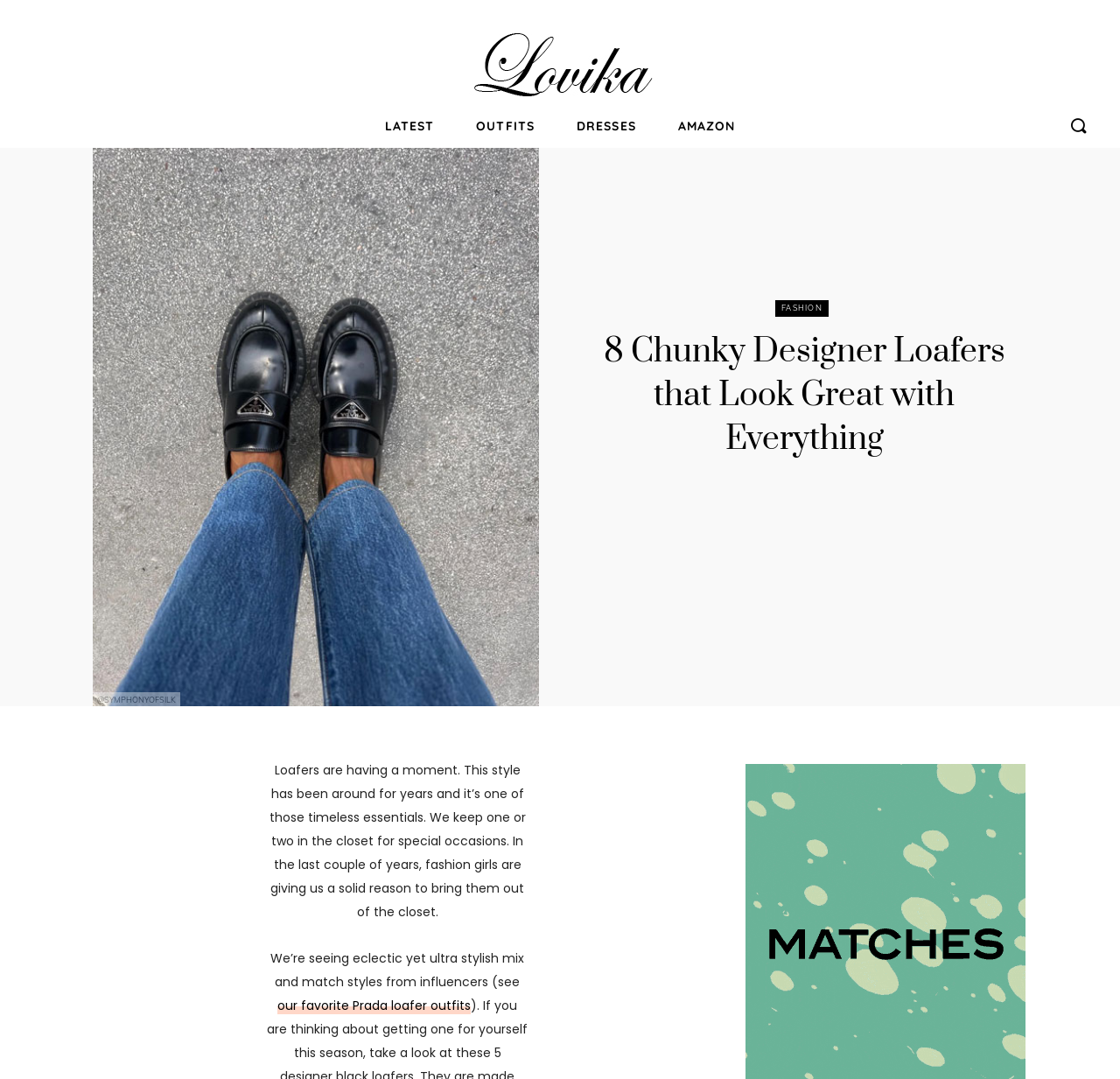Using the given element description, provide the bounding box coordinates (top-left x, top-left y, bottom-right x, bottom-right y) for the corresponding UI element in the screenshot: our favorite Prada loafer outfits

[0.248, 0.923, 0.42, 0.94]